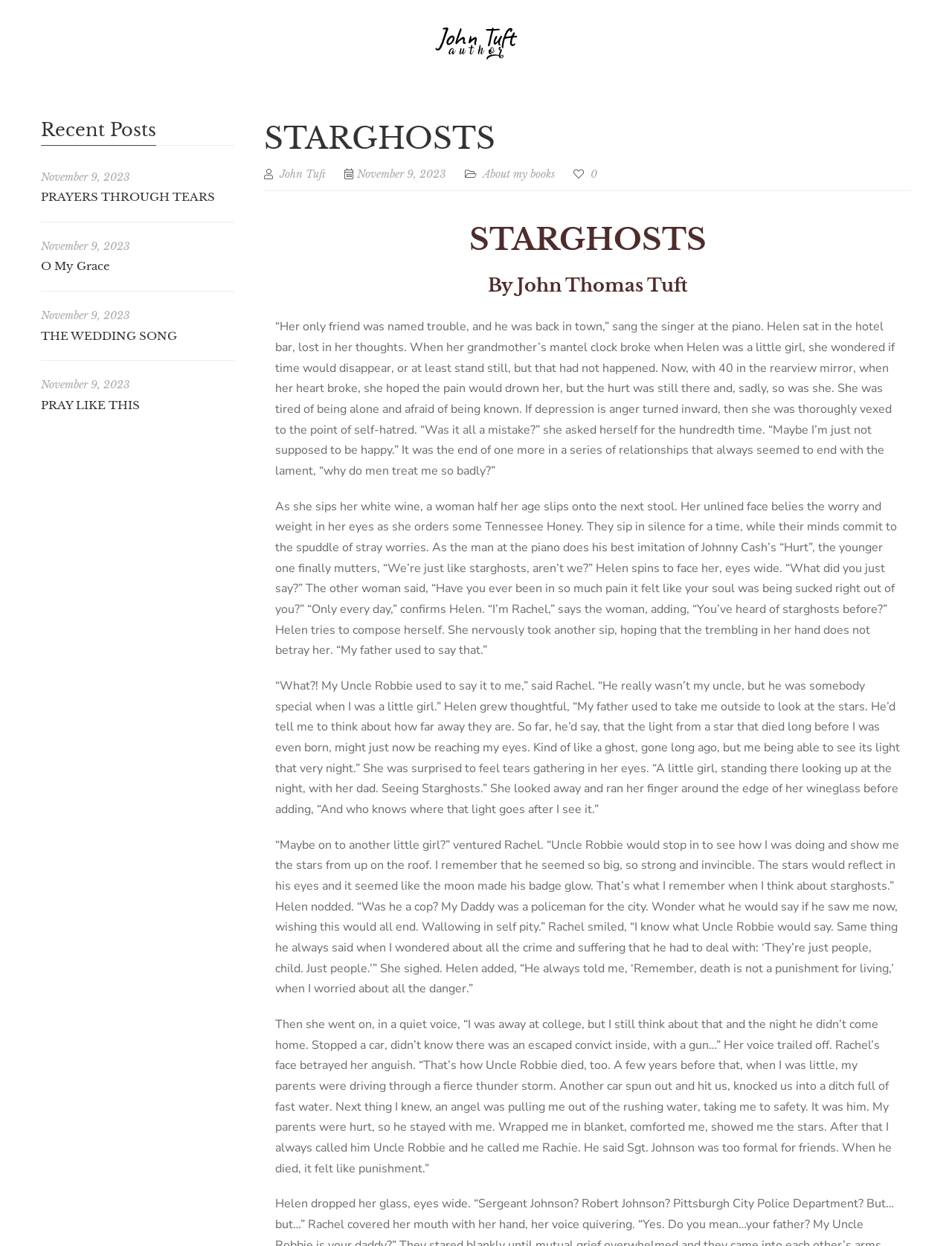Provide the bounding box for the UI element matching this description: "THE WEDDING SONG".

[0.043, 0.264, 0.186, 0.275]